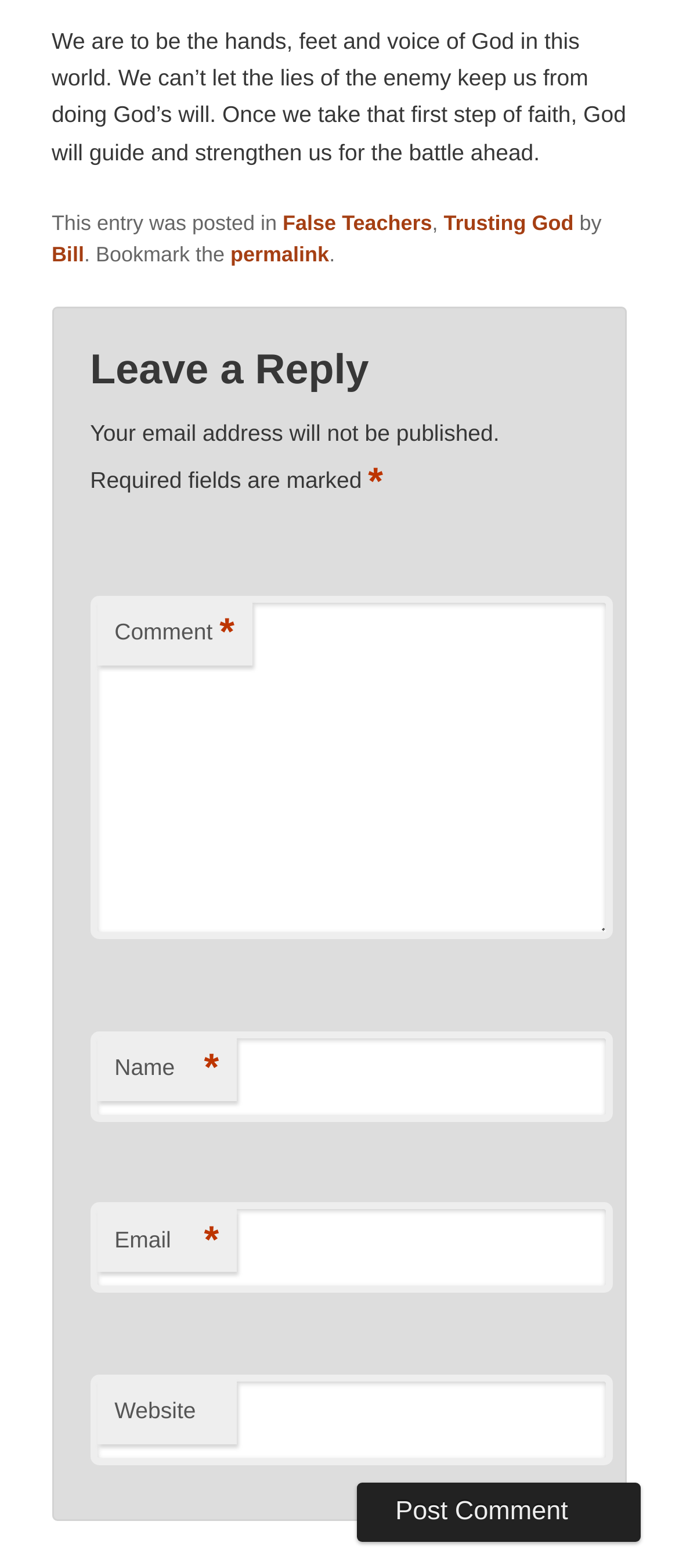Please specify the bounding box coordinates of the area that should be clicked to accomplish the following instruction: "Enter your email". The coordinates should consist of four float numbers between 0 and 1, i.e., [left, top, right, bottom].

[0.133, 0.767, 0.902, 0.825]